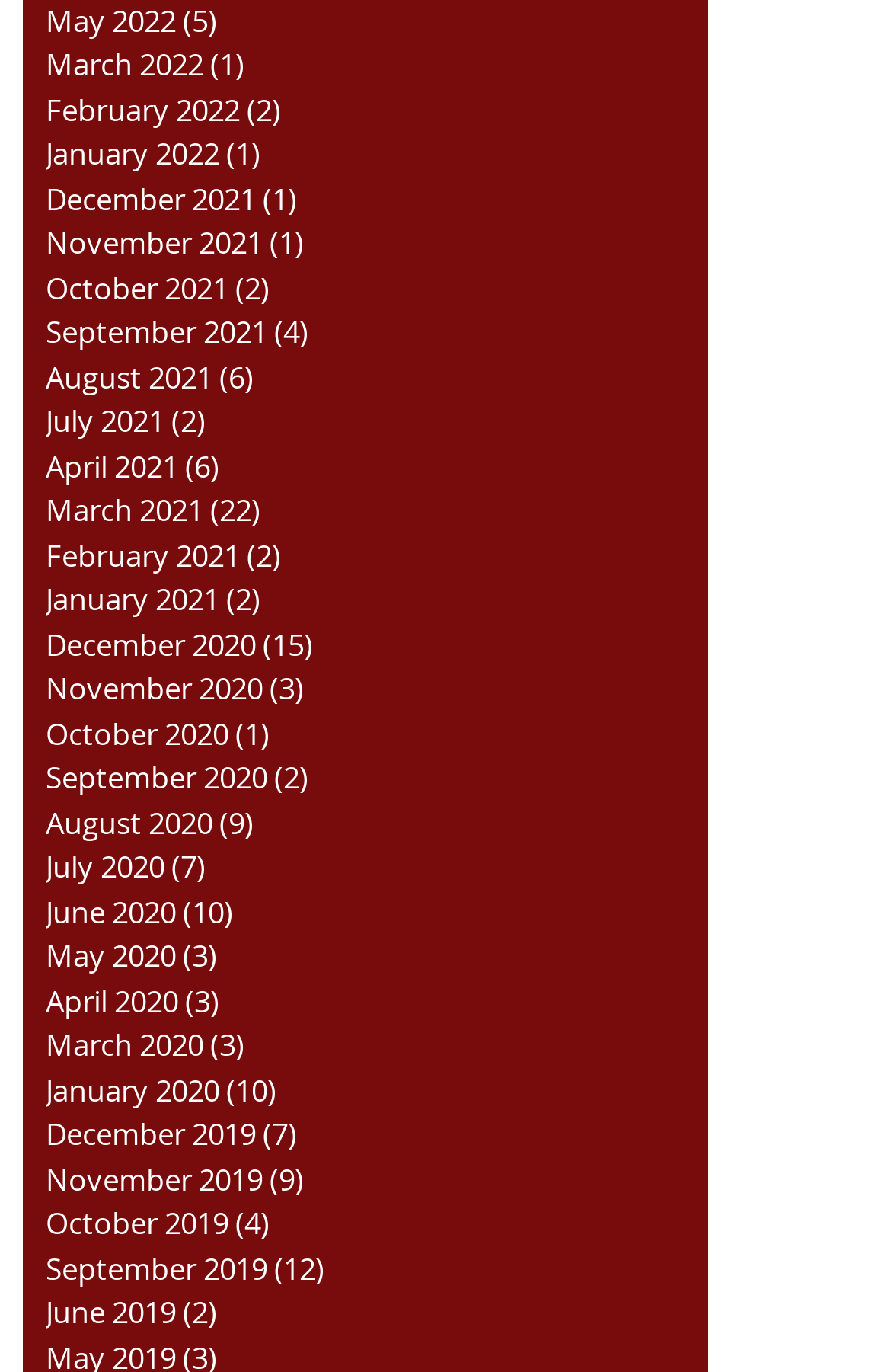Based on the element description "April 2020 (3) 3 posts", predict the bounding box coordinates of the UI element.

[0.051, 0.714, 0.769, 0.746]